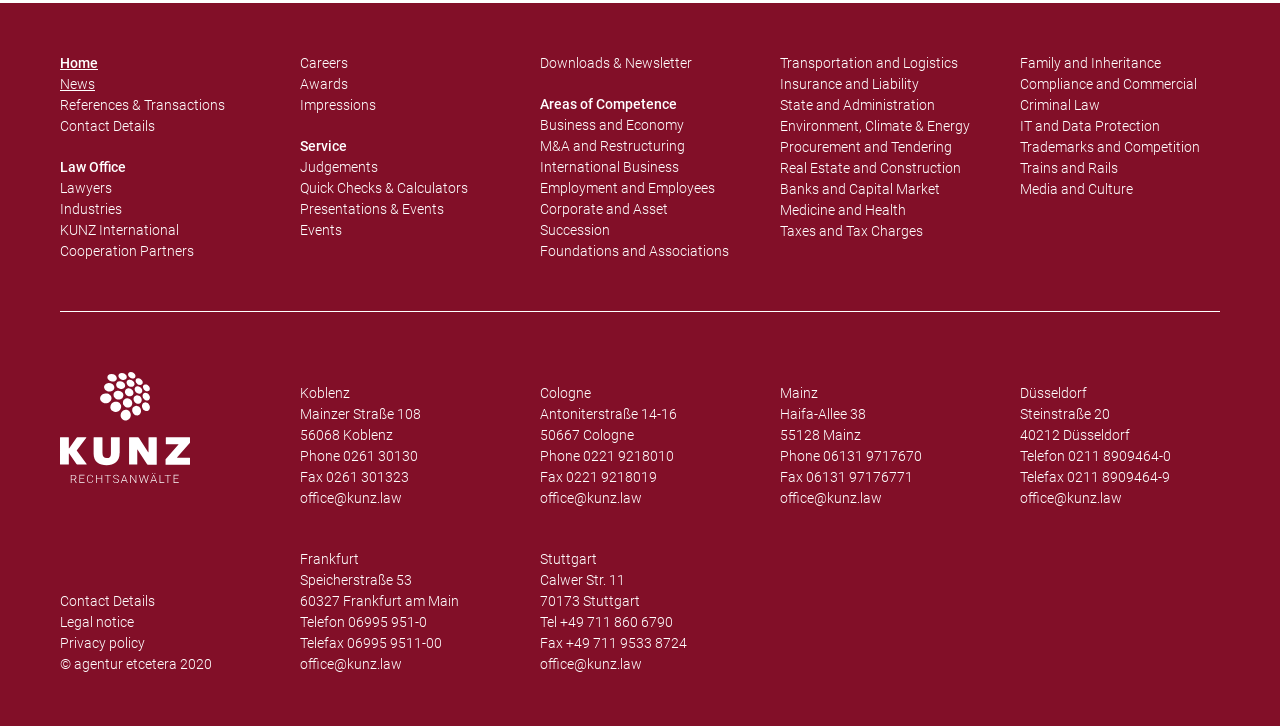Please specify the bounding box coordinates of the area that should be clicked to accomplish the following instruction: "Click on the 'Home' link". The coordinates should consist of four float numbers between 0 and 1, i.e., [left, top, right, bottom].

[0.047, 0.073, 0.203, 0.102]